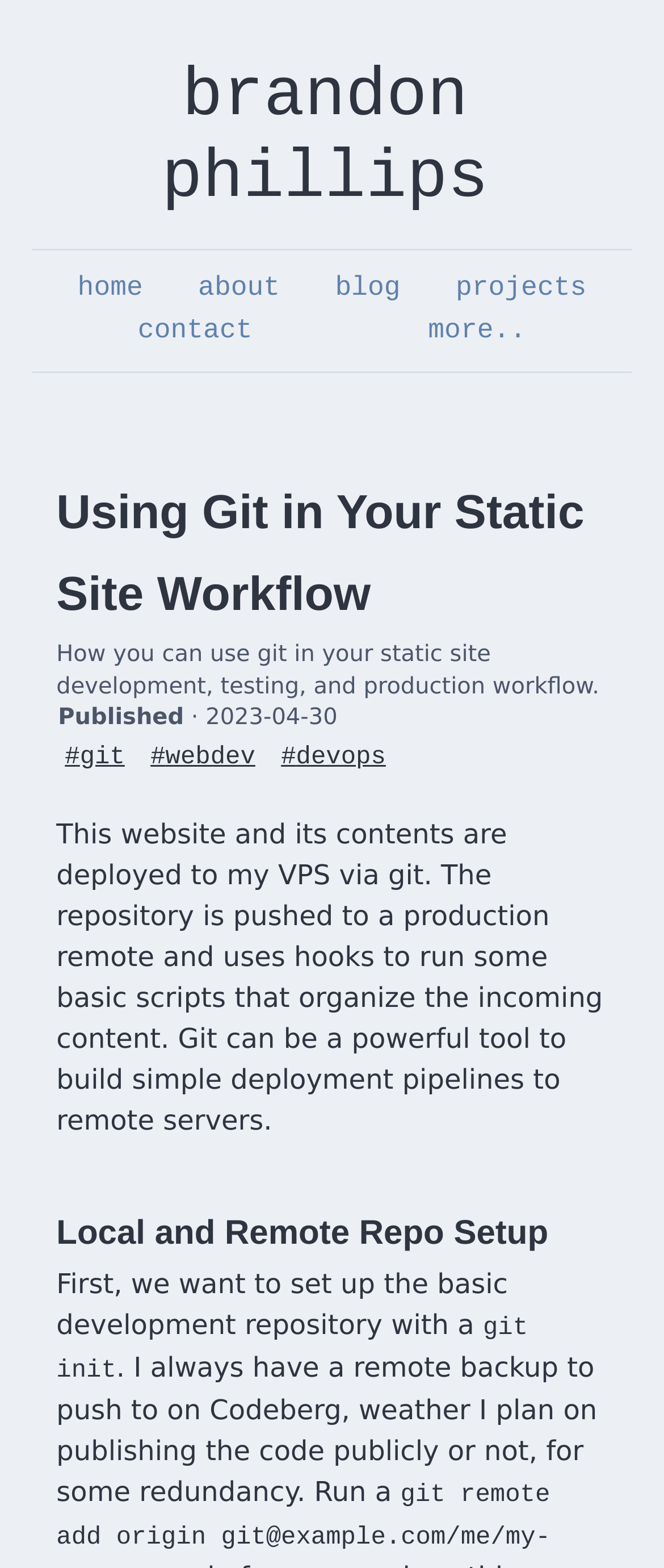Provide a brief response to the question using a single word or phrase: 
Who is the author of this webpage?

Brandon Phillips